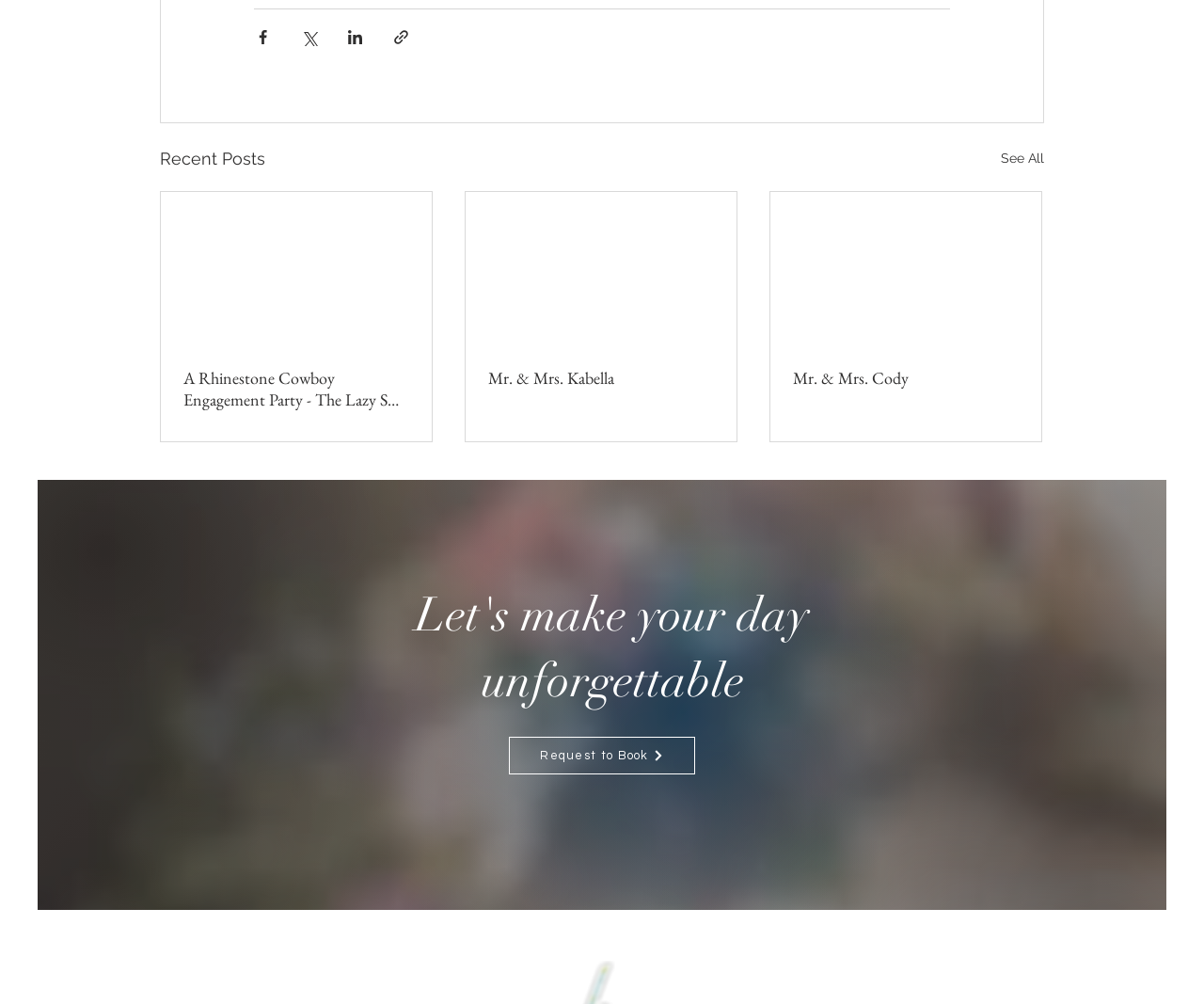Please use the details from the image to answer the following question comprehensively:
What is the title of the section below the sharing buttons?

The section below the sharing buttons is titled 'Recent Posts', which suggests that it displays a list of recent posts or articles.